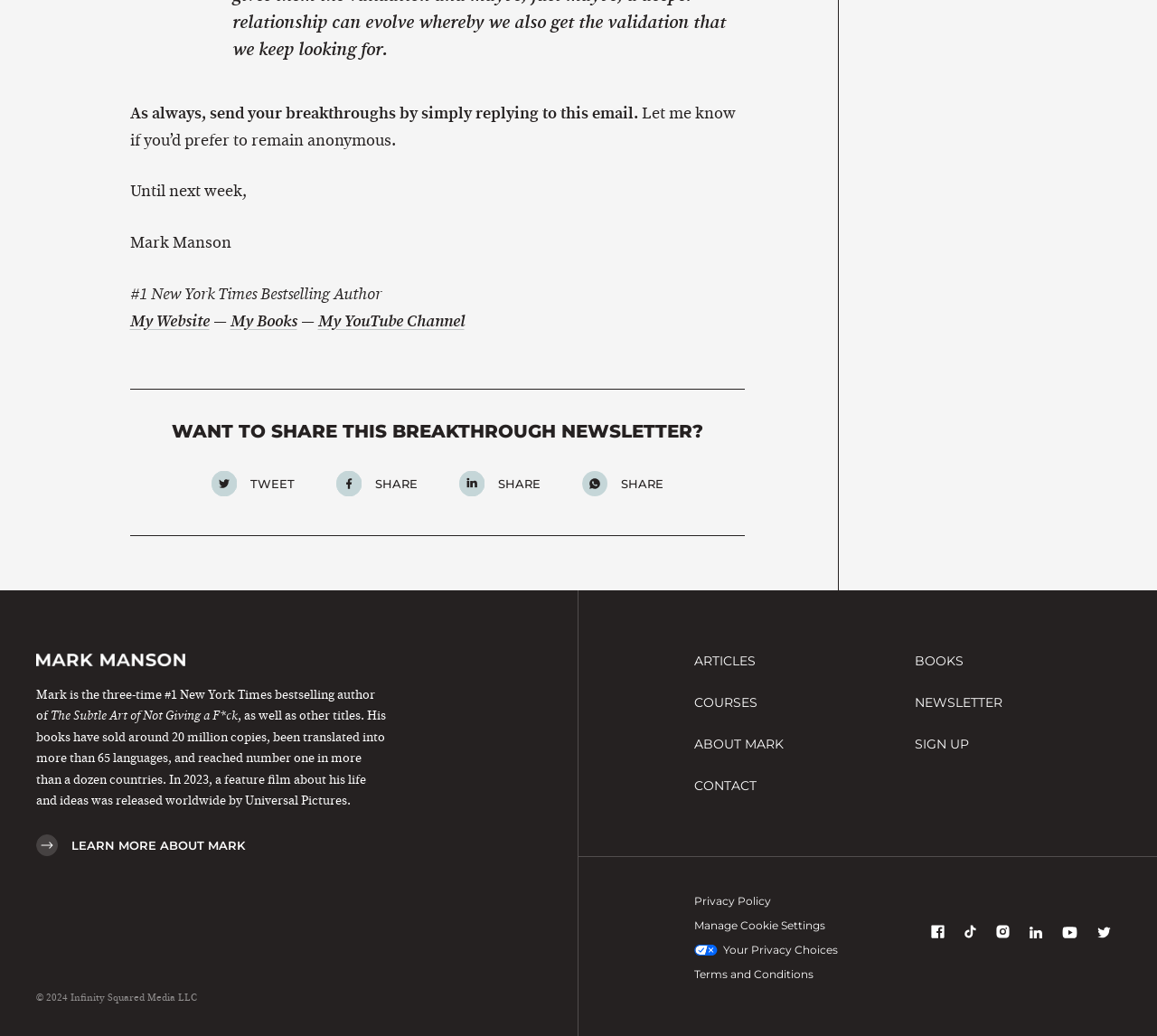What is the name of the media company mentioned on this webpage?
Based on the image, answer the question with as much detail as possible.

The answer can be found by reading the text on the webpage, which mentions '© 2024 Infinity Squared Media LLC' at the bottom, indicating that it is the name of the media company.